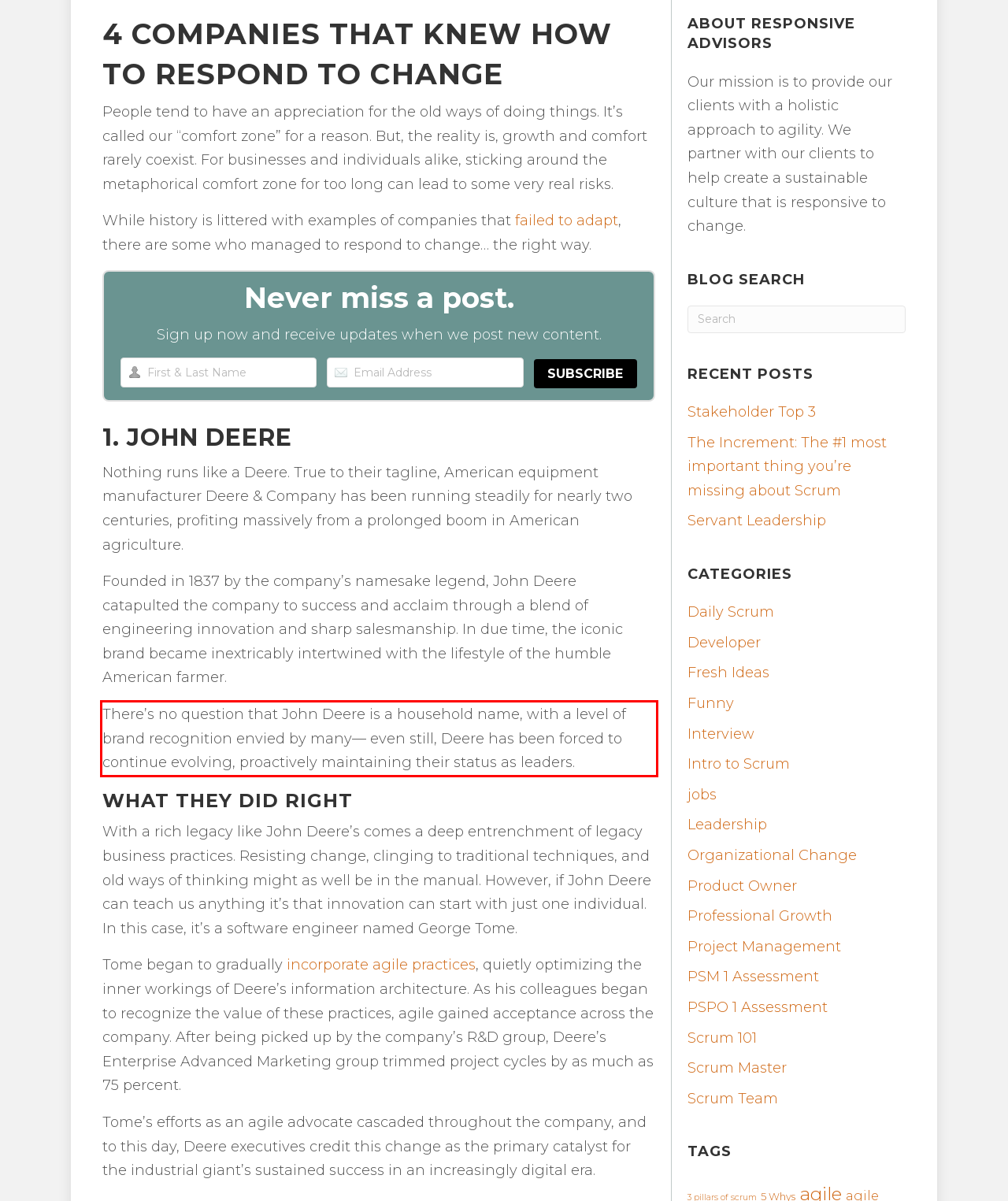Given the screenshot of the webpage, identify the red bounding box, and recognize the text content inside that red bounding box.

There’s no question that John Deere is a household name, with a level of brand recognition envied by many— even still, Deere has been forced to continue evolving, proactively maintaining their status as leaders.